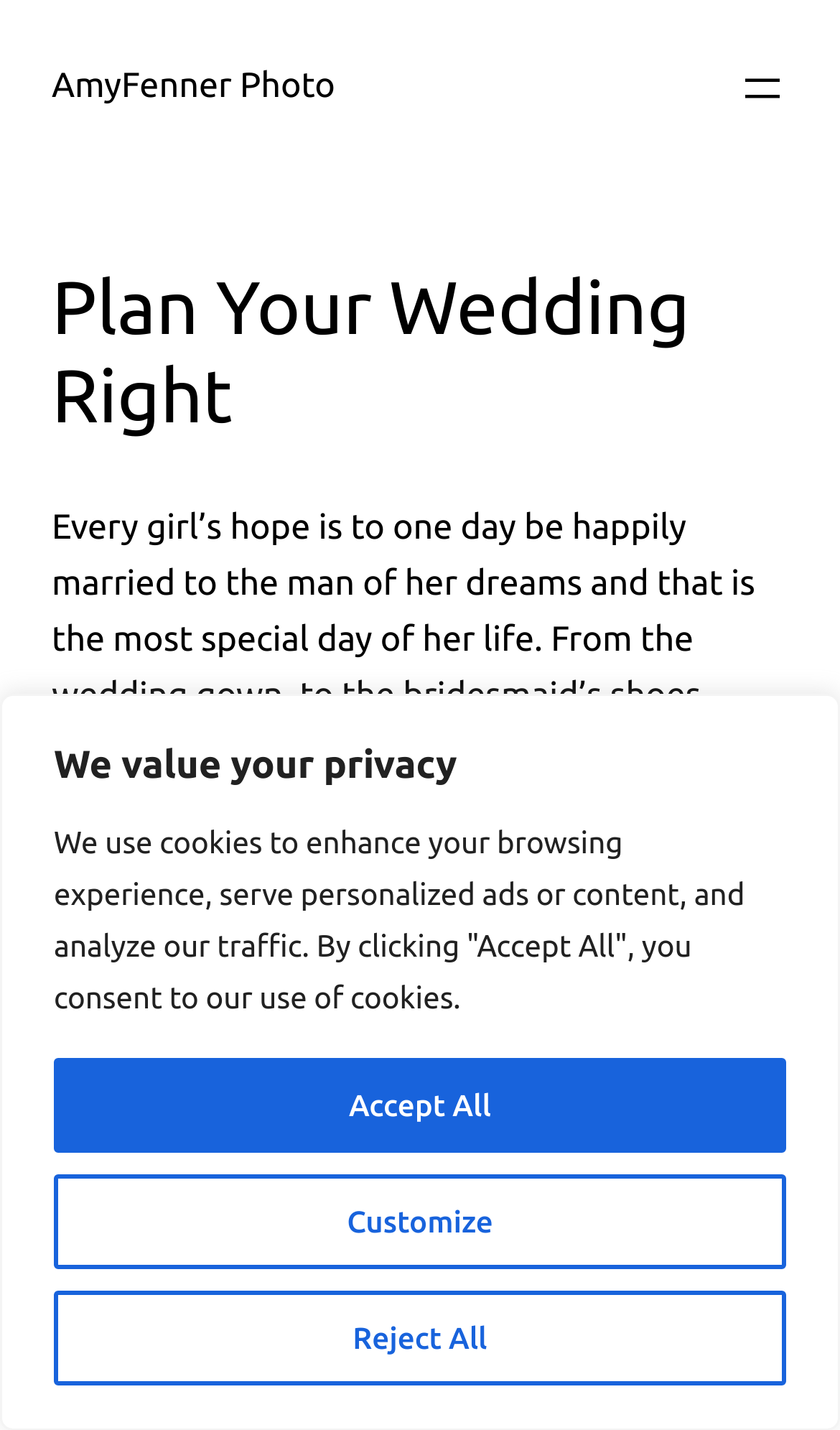Construct a comprehensive description capturing every detail on the webpage.

The webpage is about planning a wedding, with a focus on ensuring a stress-free and enjoyable experience. At the top left of the page, there is a link to "AmyFenner Photo" and a button to "Open menu" which has a popup dialog. Below this, there is a heading that reads "Plan Your Wedding Right". 

Underneath the heading, there is a paragraph of text that discusses the importance of enjoying one's wedding day, free from worry and stress. The text also mentions the need for advance planning to ensure a smooth-flowing day.

At the bottom left of the page, there is a section related to cookies and privacy. This section includes a static text that explains the use of cookies, followed by three buttons: "Customize", "Reject All", and "Accept All". Above this section, there is another static text that reads "We value your privacy".